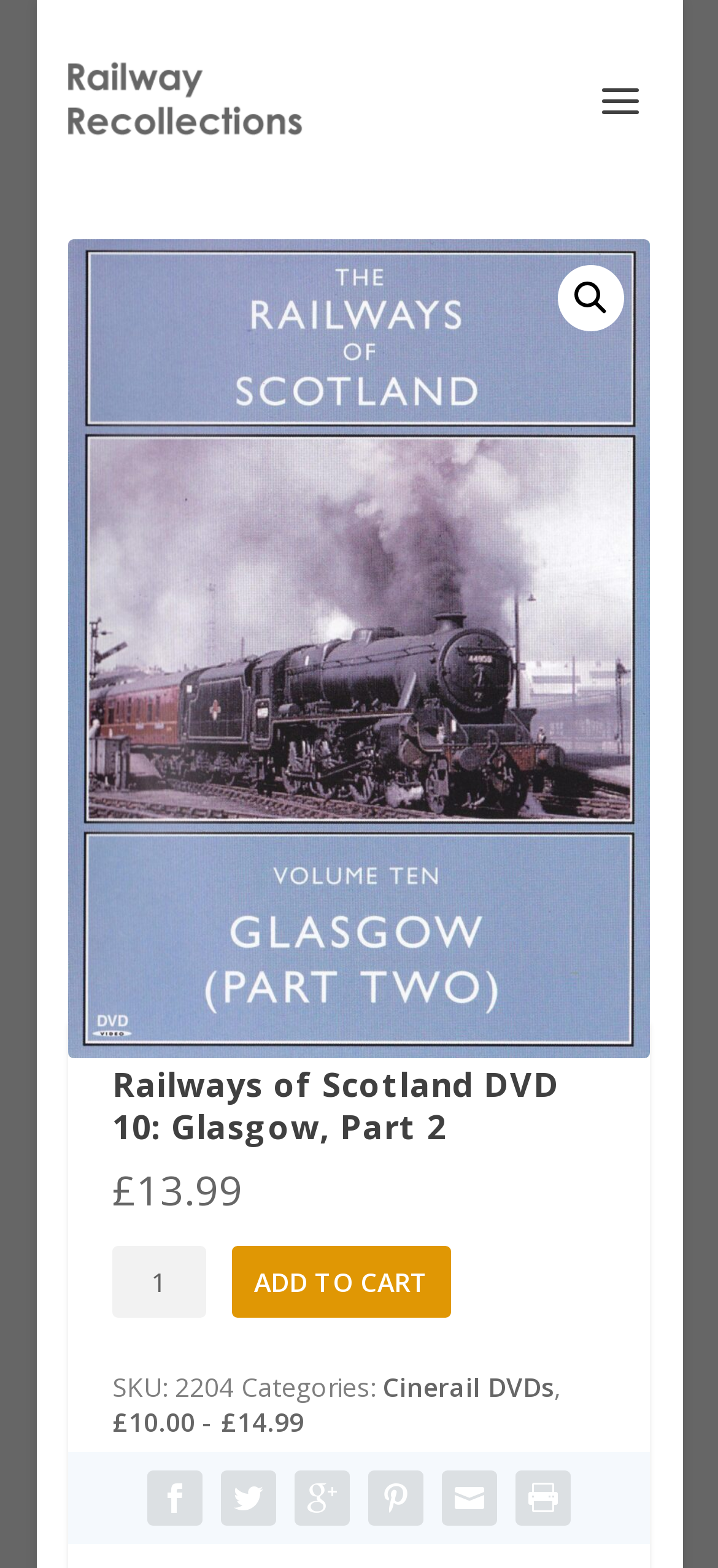Determine the coordinates of the bounding box that should be clicked to complete the instruction: "Click Railway Recollections DVD's link". The coordinates should be represented by four float numbers between 0 and 1: [left, top, right, bottom].

[0.095, 0.035, 0.439, 0.094]